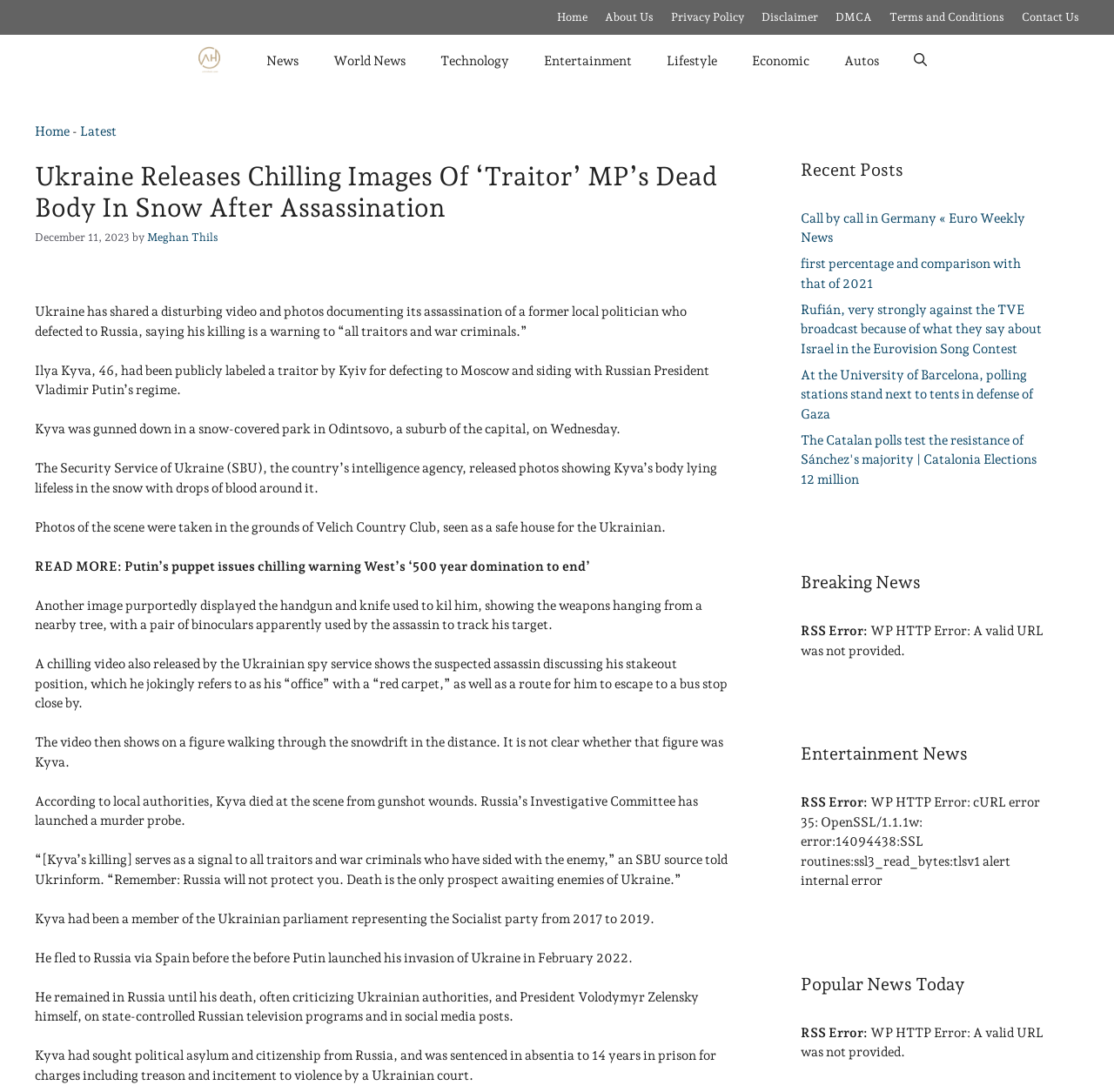Answer in one word or a short phrase: 
How many years was Ilya Kyva sentenced to in prison?

14 years